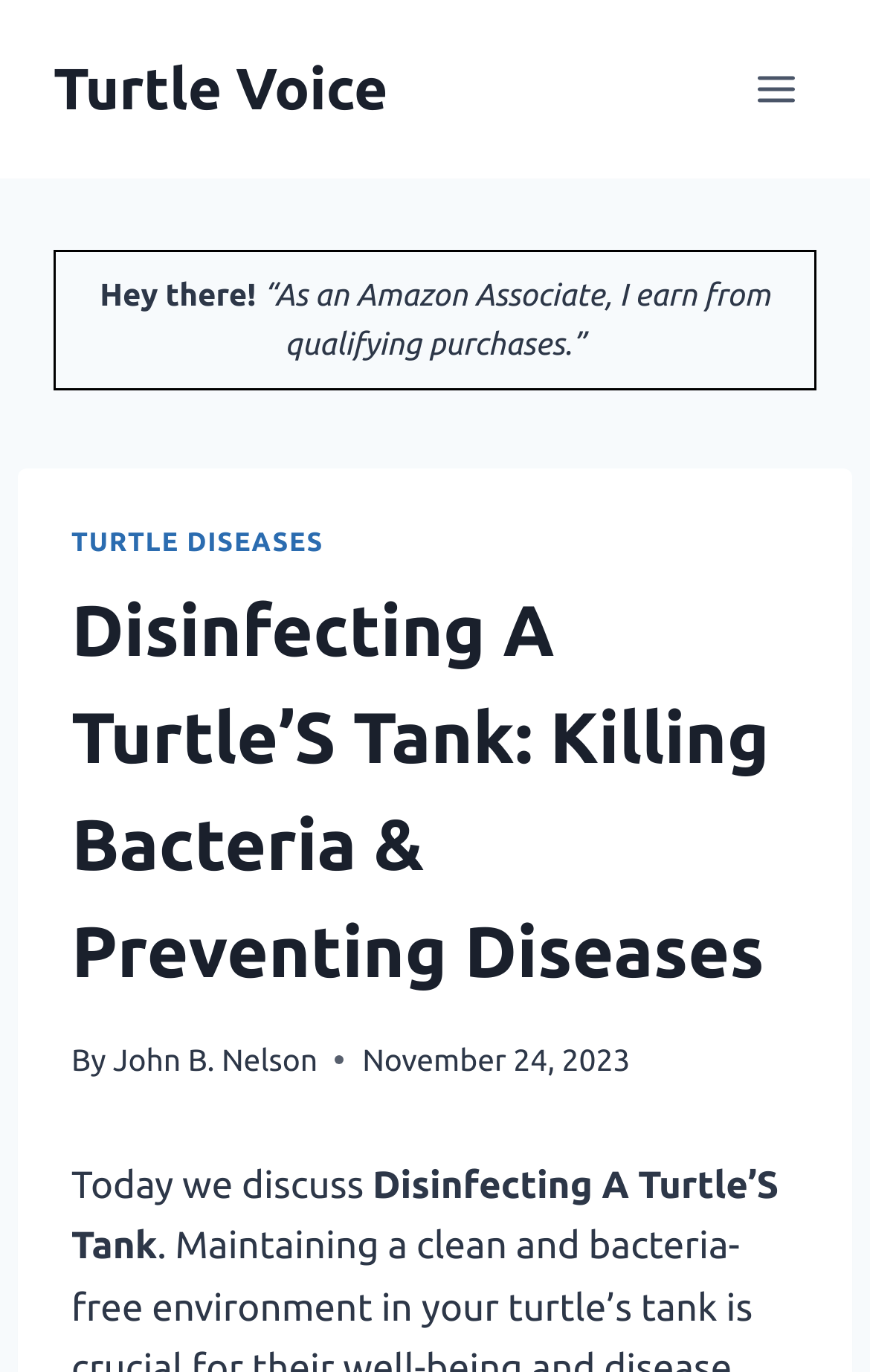When was the article published? From the image, respond with a single word or brief phrase.

November 24, 2023